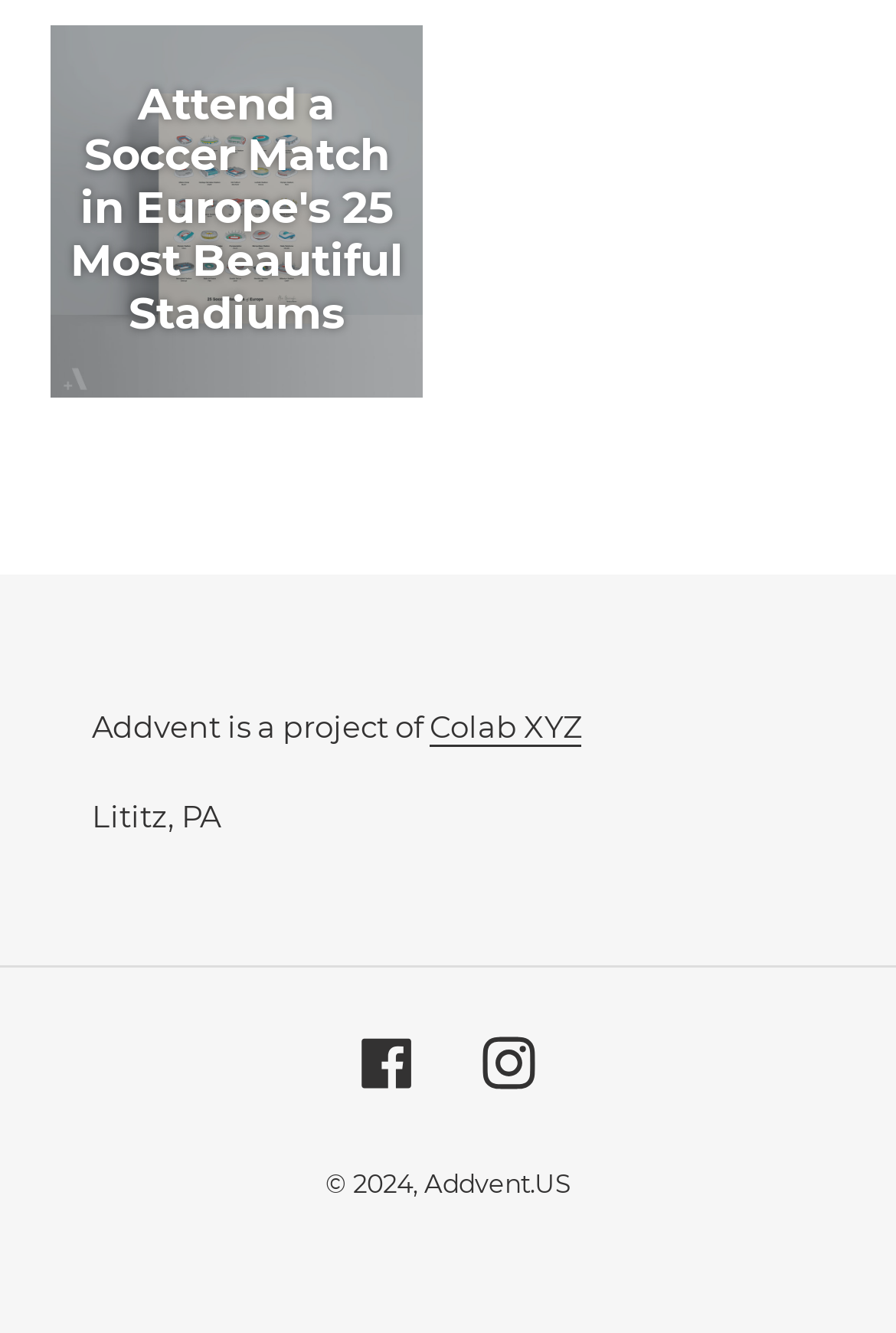Predict the bounding box of the UI element based on this description: "Colab XYZ".

[0.479, 0.531, 0.649, 0.56]